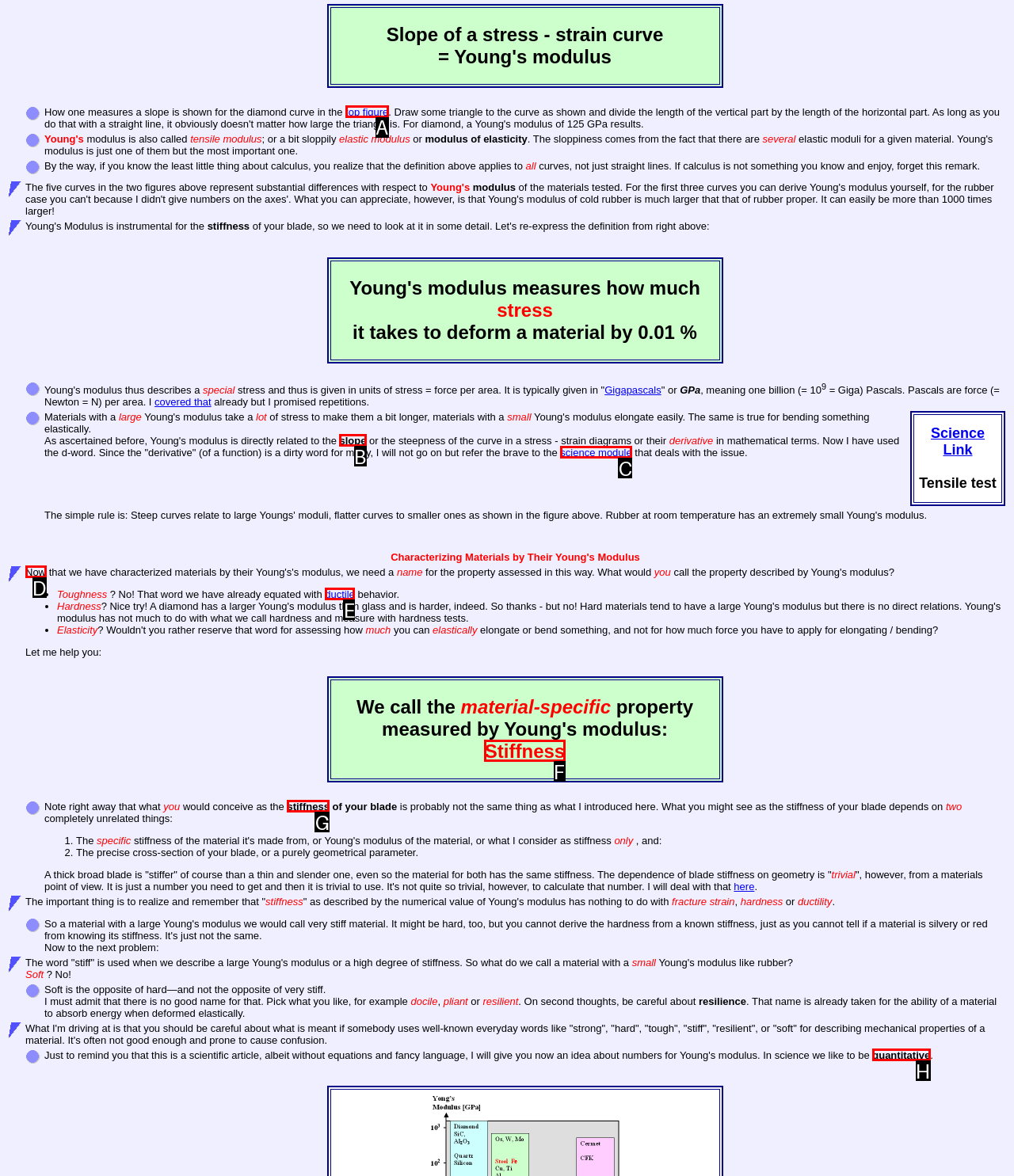Pick the option that should be clicked to perform the following task: click the link 'top figure'
Answer with the letter of the selected option from the available choices.

A